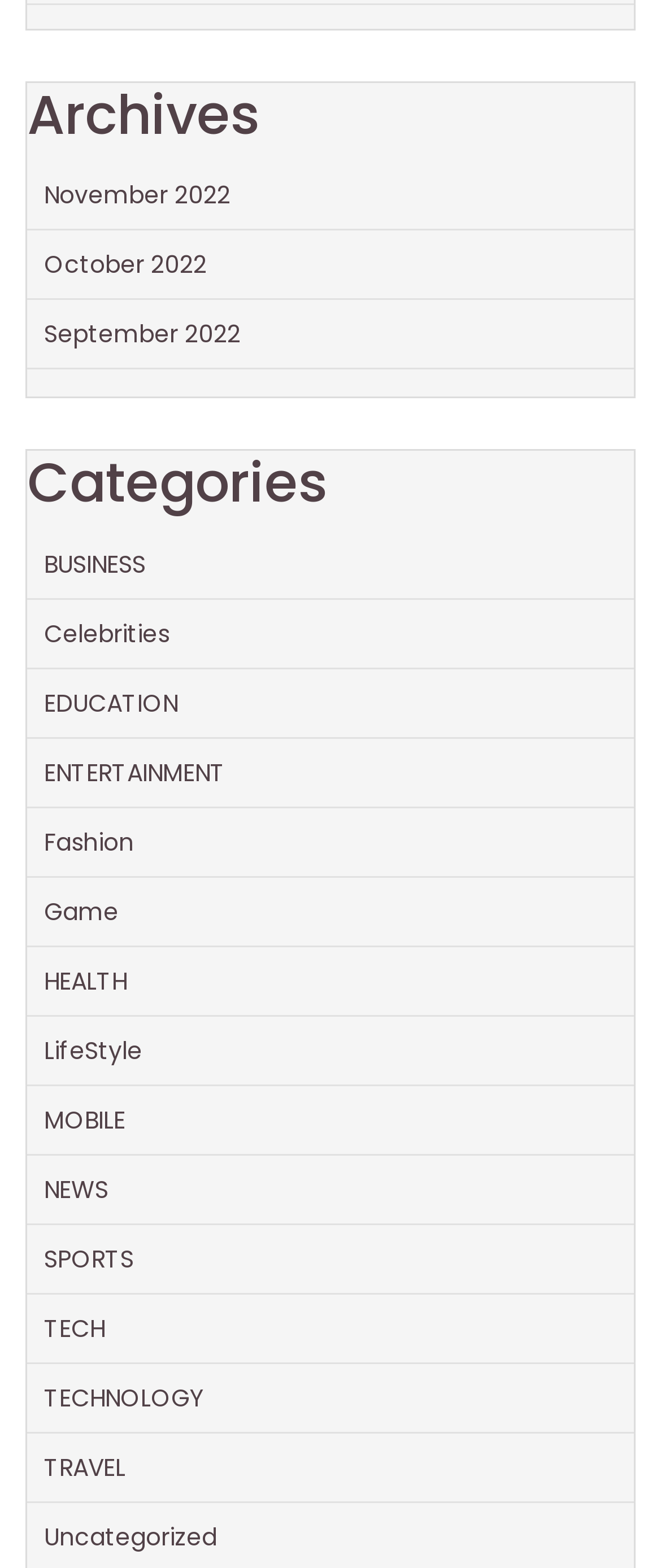Provide a brief response using a word or short phrase to this question:
What is the last category listed?

Uncategorized